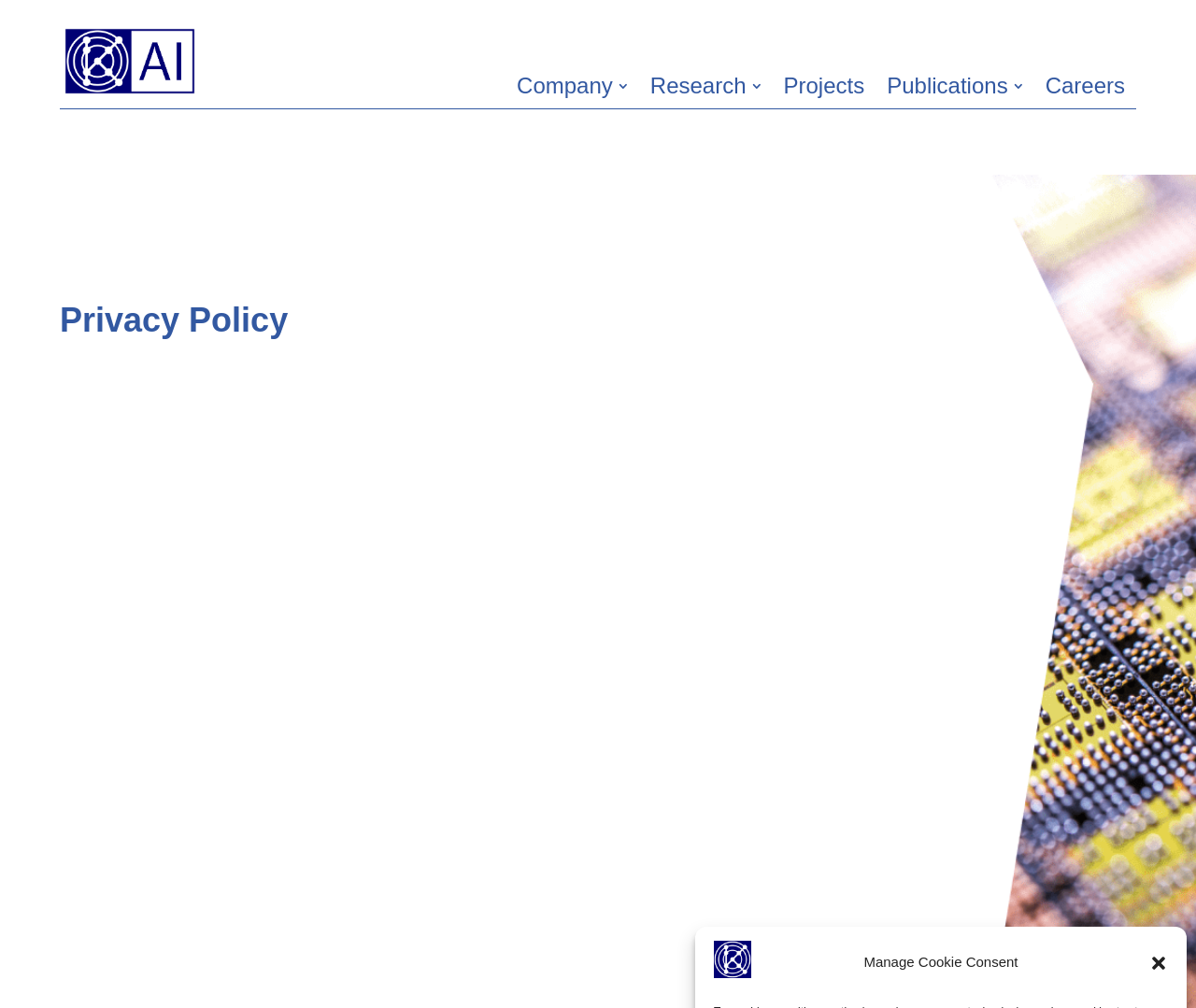Please find the bounding box for the following UI element description. Provide the coordinates in (top-left x, top-left y, bottom-right x, bottom-right y) format, with values between 0 and 1: Company

[0.423, 0.063, 0.534, 0.108]